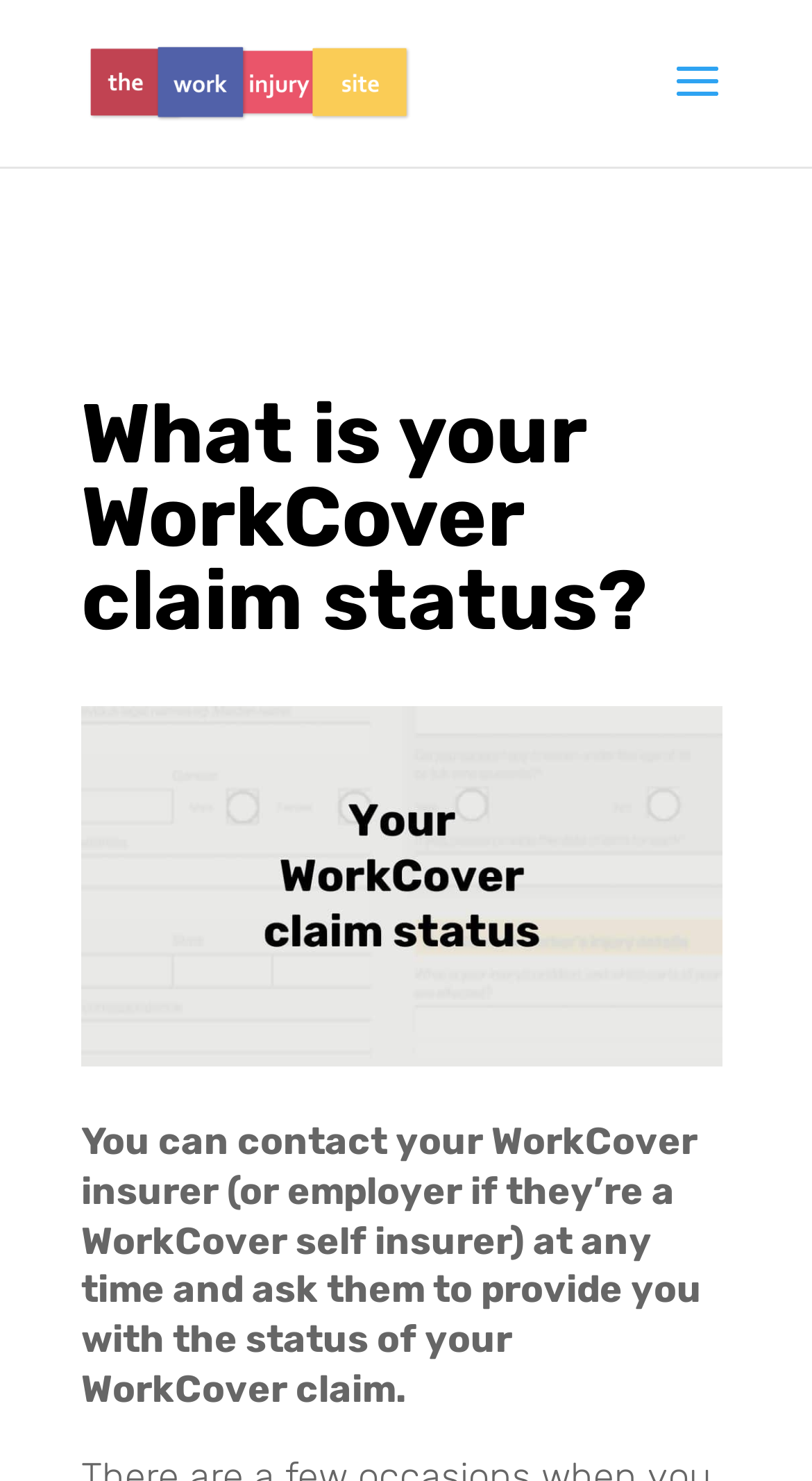Can you find and generate the webpage's heading?

What is your WorkCover claim status?